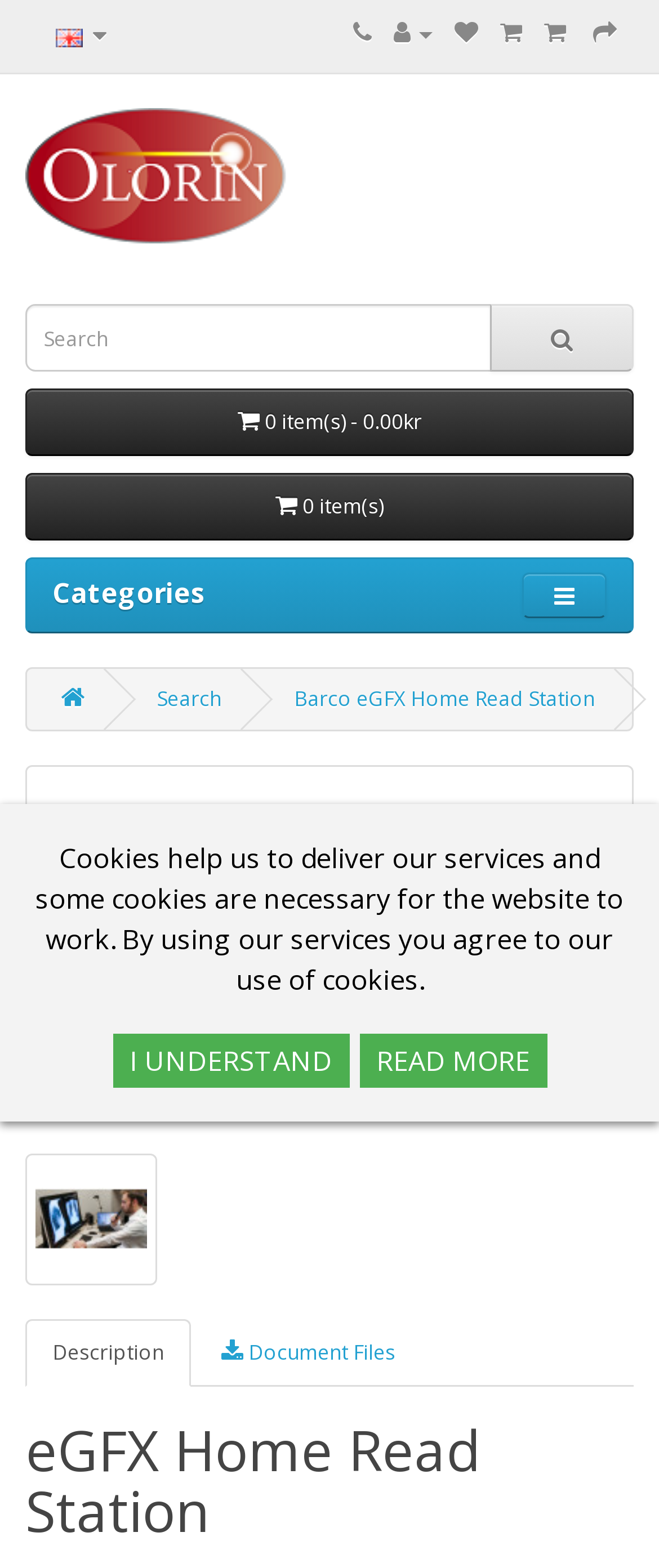Please identify the bounding box coordinates of the element's region that should be clicked to execute the following instruction: "Switch to English language". The bounding box coordinates must be four float numbers between 0 and 1, i.e., [left, top, right, bottom].

[0.051, 0.004, 0.195, 0.041]